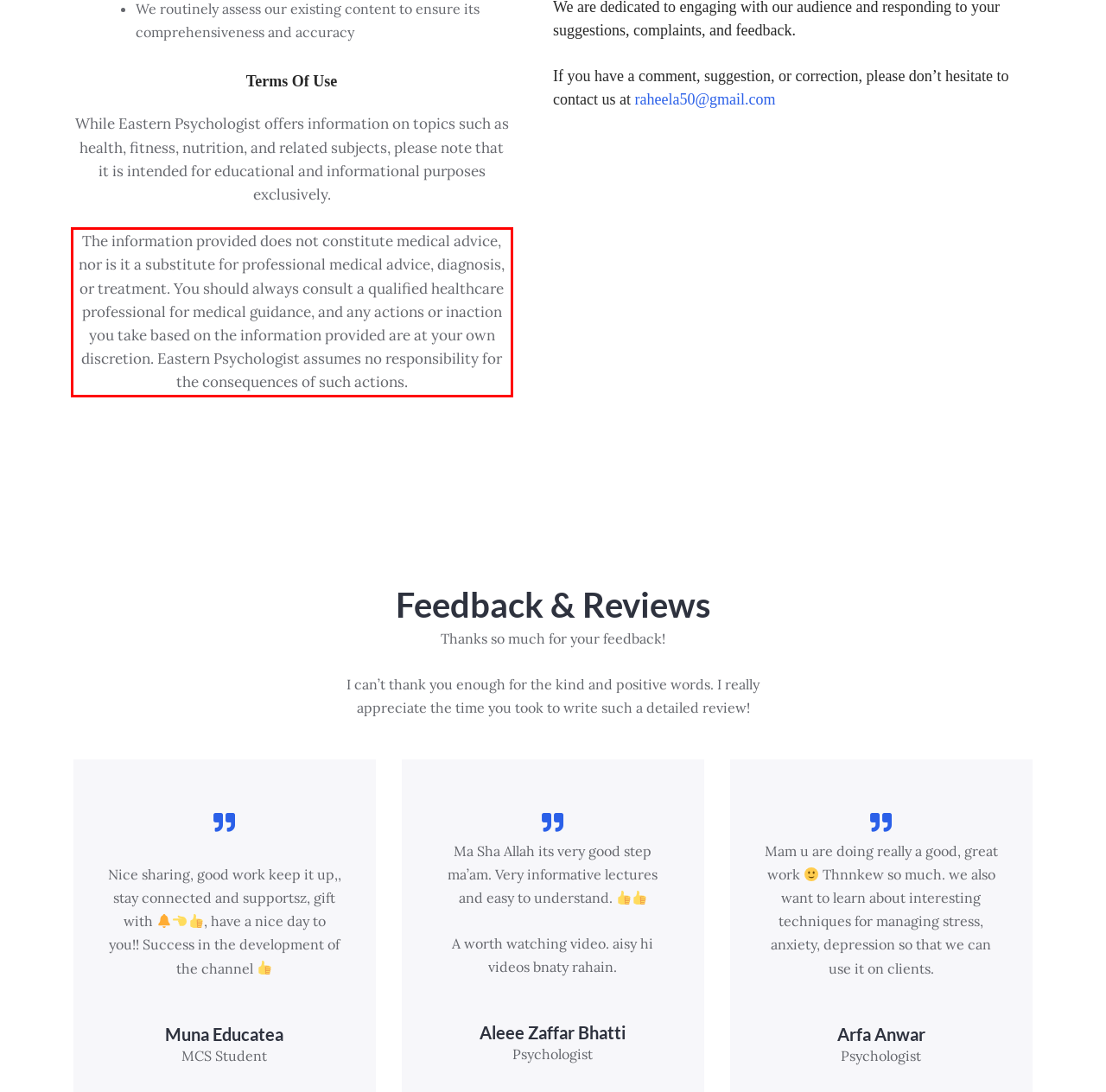Look at the webpage screenshot and recognize the text inside the red bounding box.

The information provided does not constitute medical advice, nor is it a substitute for professional medical advice, diagnosis, or treatment. You should always consult a qualified healthcare professional for medical guidance, and any actions or inaction you take based on the information provided are at your own discretion. Eastern Psychologist assumes no responsibility for the consequences of such actions.